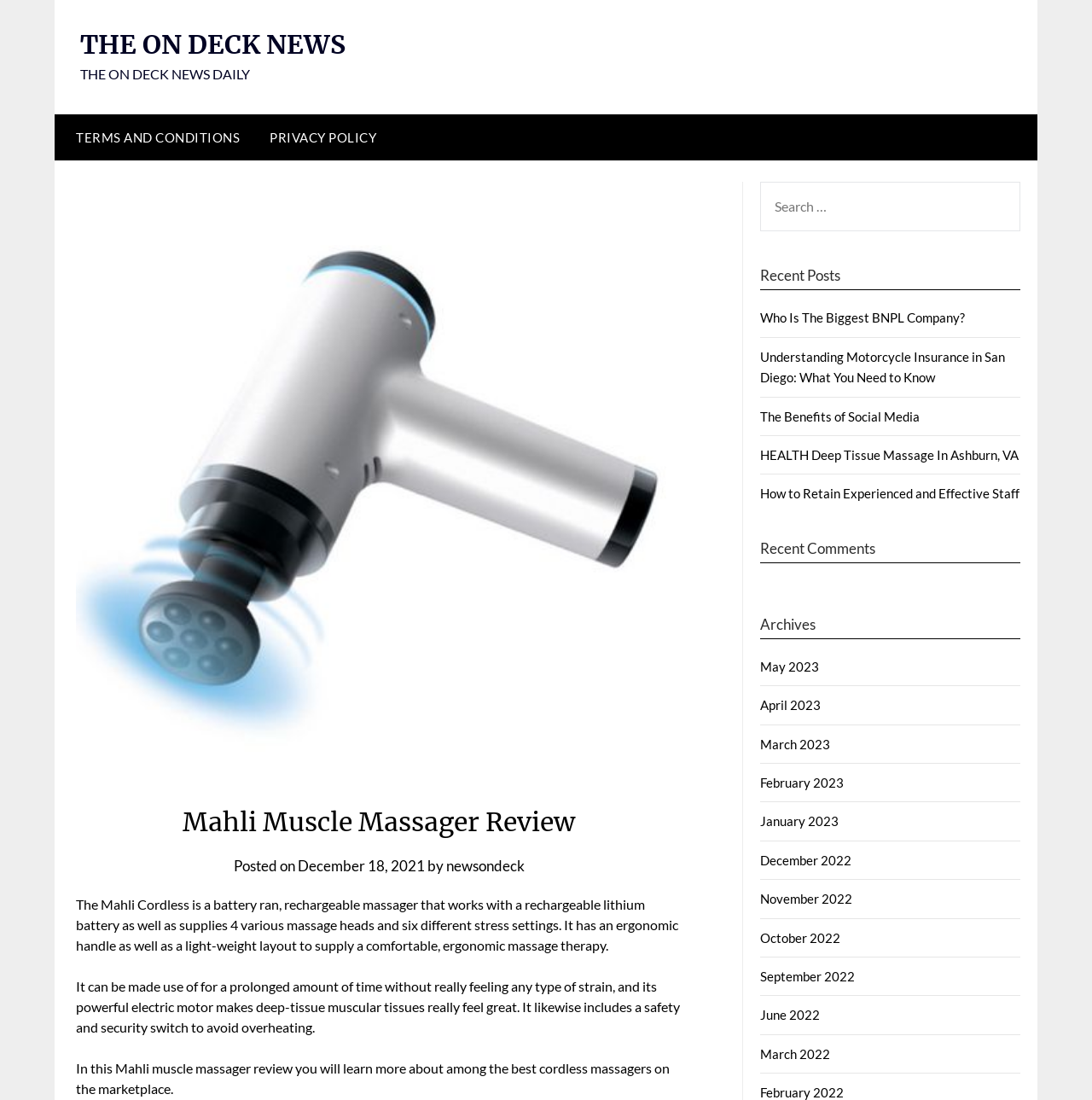Find the bounding box coordinates for the element that must be clicked to complete the instruction: "Click on the 'THE ON DECK NEWS' link". The coordinates should be four float numbers between 0 and 1, indicated as [left, top, right, bottom].

[0.073, 0.026, 0.316, 0.055]